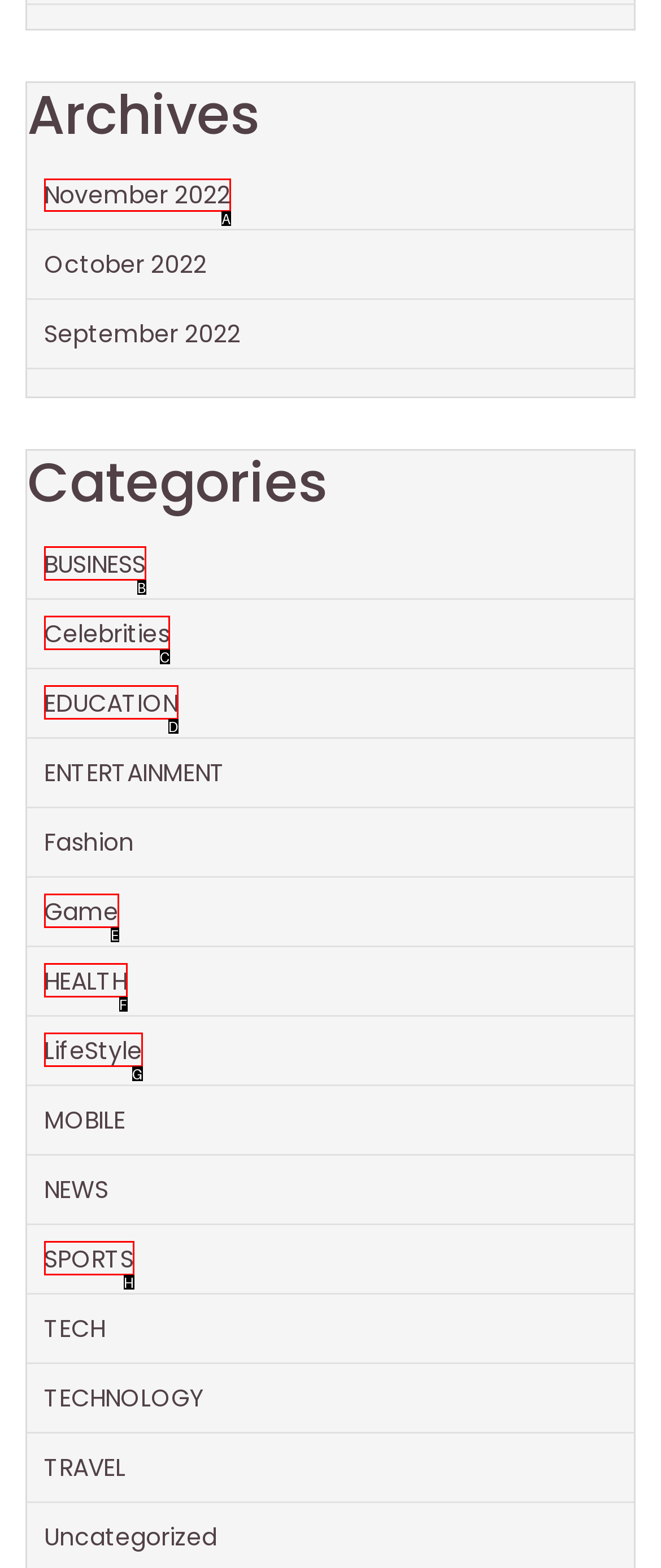Choose the letter of the option that needs to be clicked to perform the task: View November 2022 archives. Answer with the letter.

A